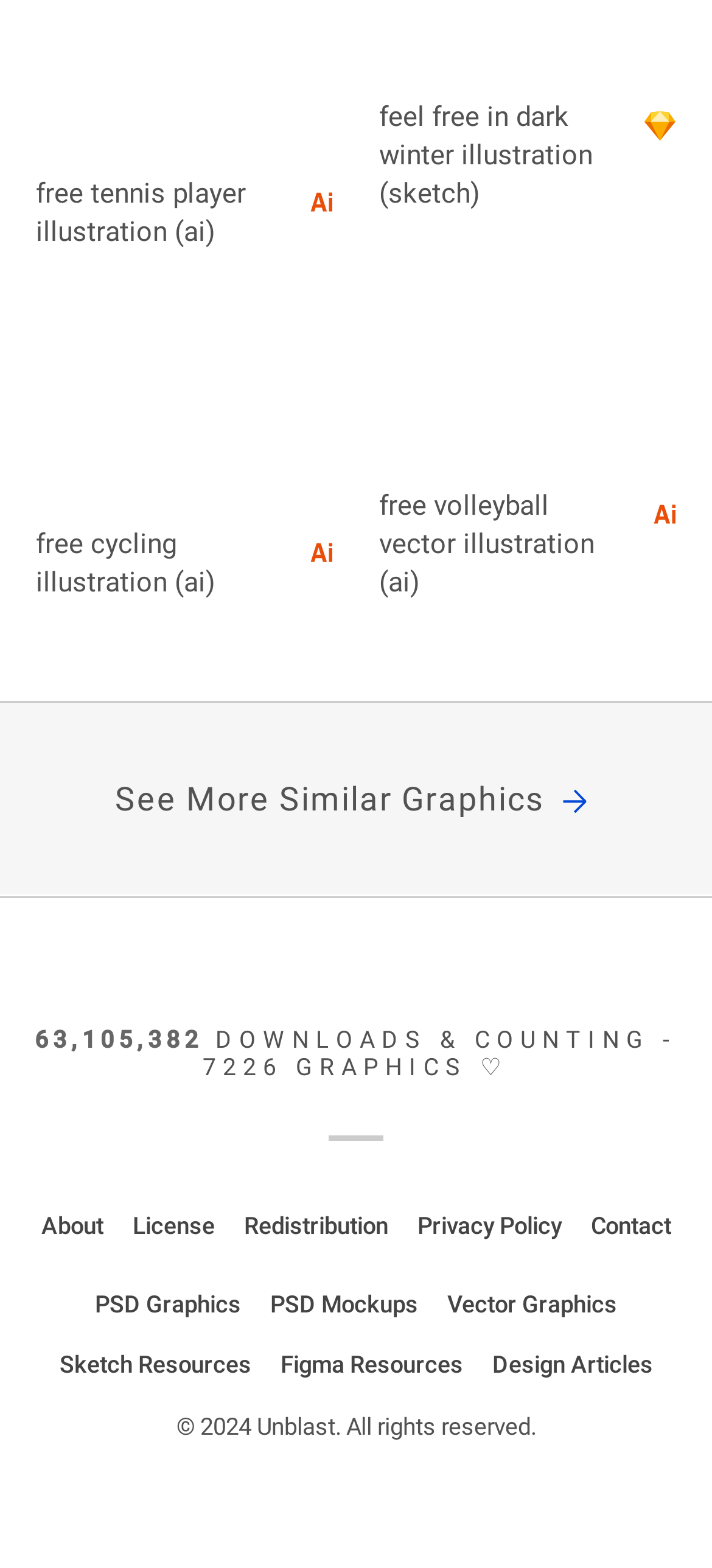How many links are there in the footer section?
Could you answer the question with a detailed and thorough explanation?

In the footer section, I can see eight links: About, License, Redistribution, Privacy Policy, Contact, PSD Graphics, PSD Mockups, and Vector Graphics.